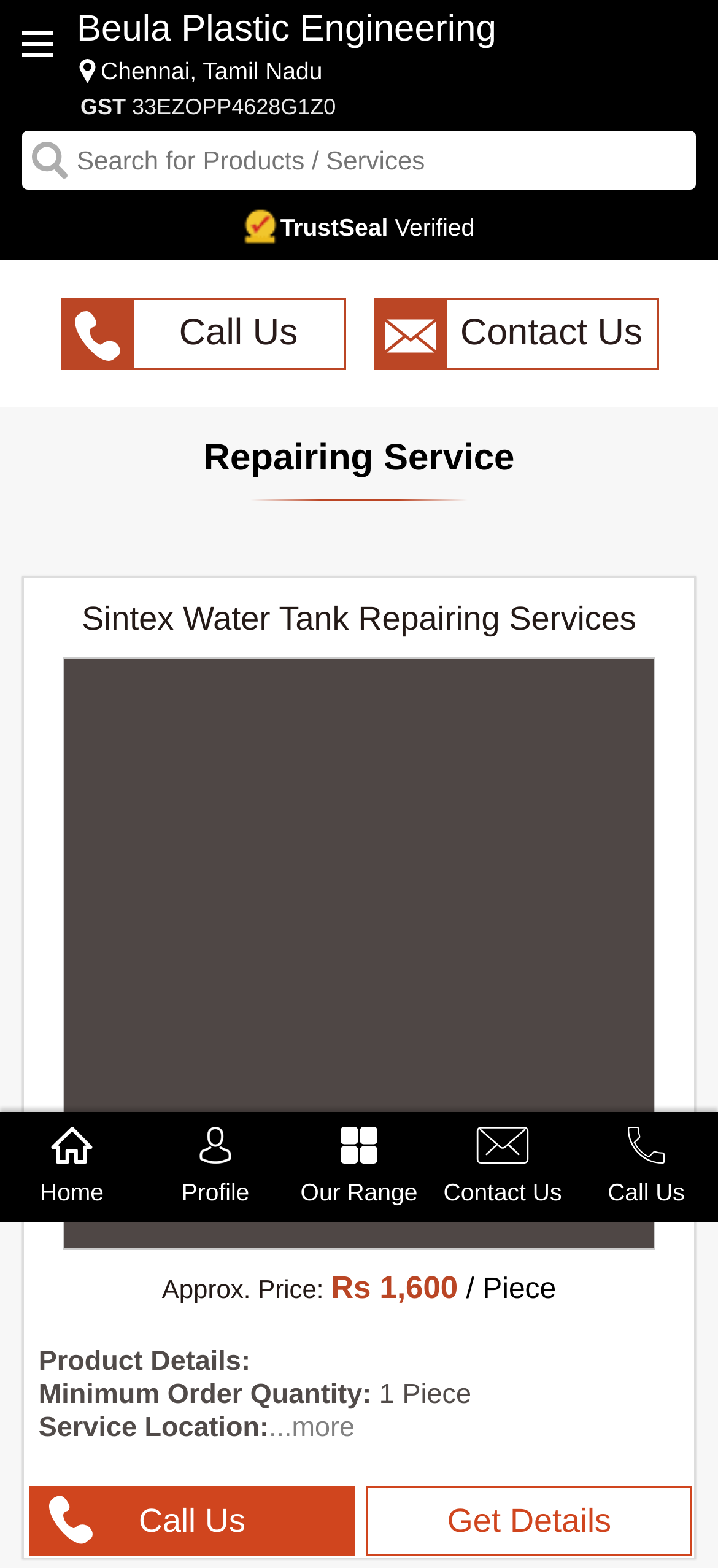Provide the bounding box coordinates of the HTML element described by the text: "parent_node: Beula Plastic Engineering".

[0.03, 0.02, 0.074, 0.036]